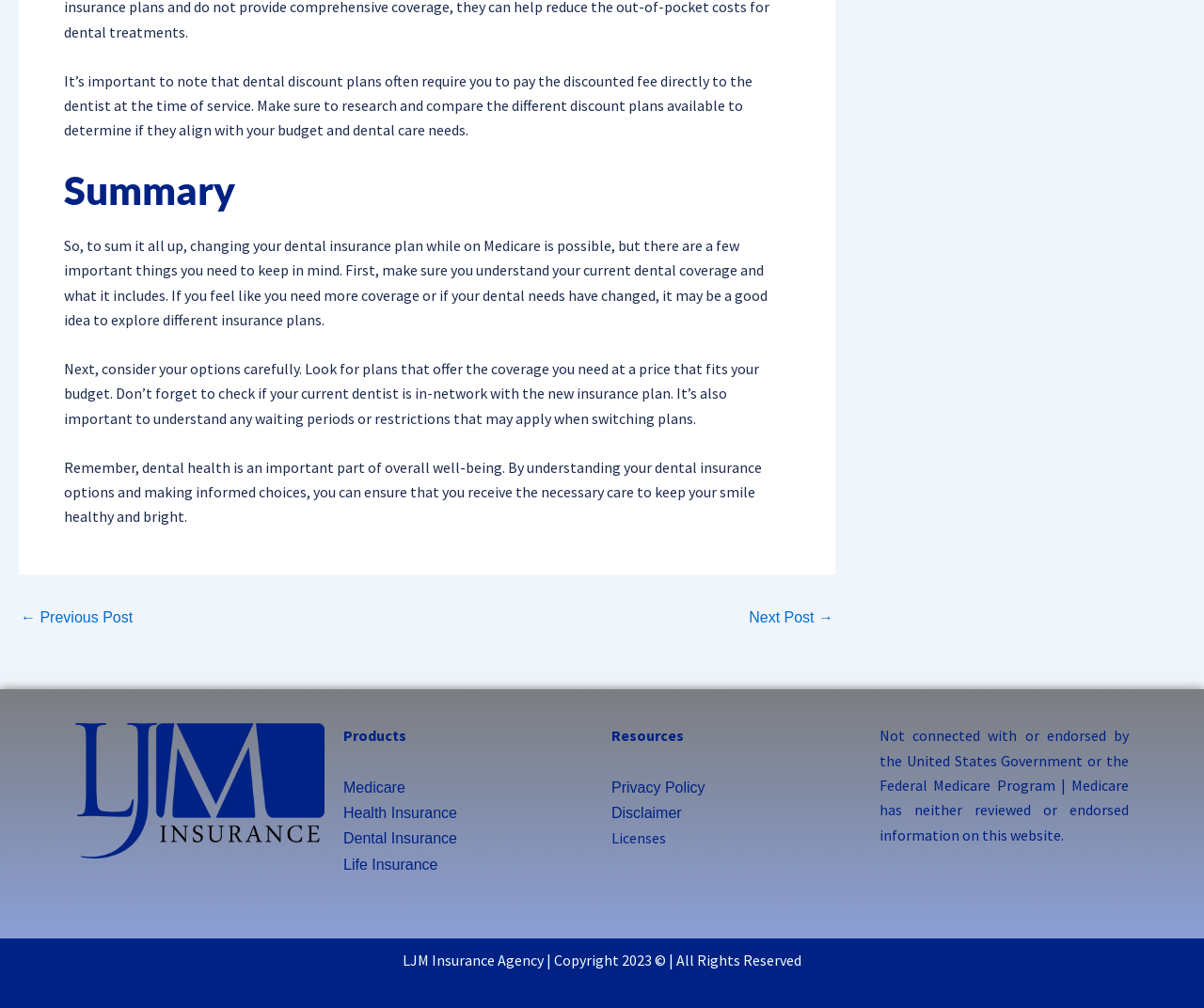Highlight the bounding box coordinates of the element you need to click to perform the following instruction: "Click on 'Dental Insurance'."

[0.285, 0.824, 0.38, 0.84]